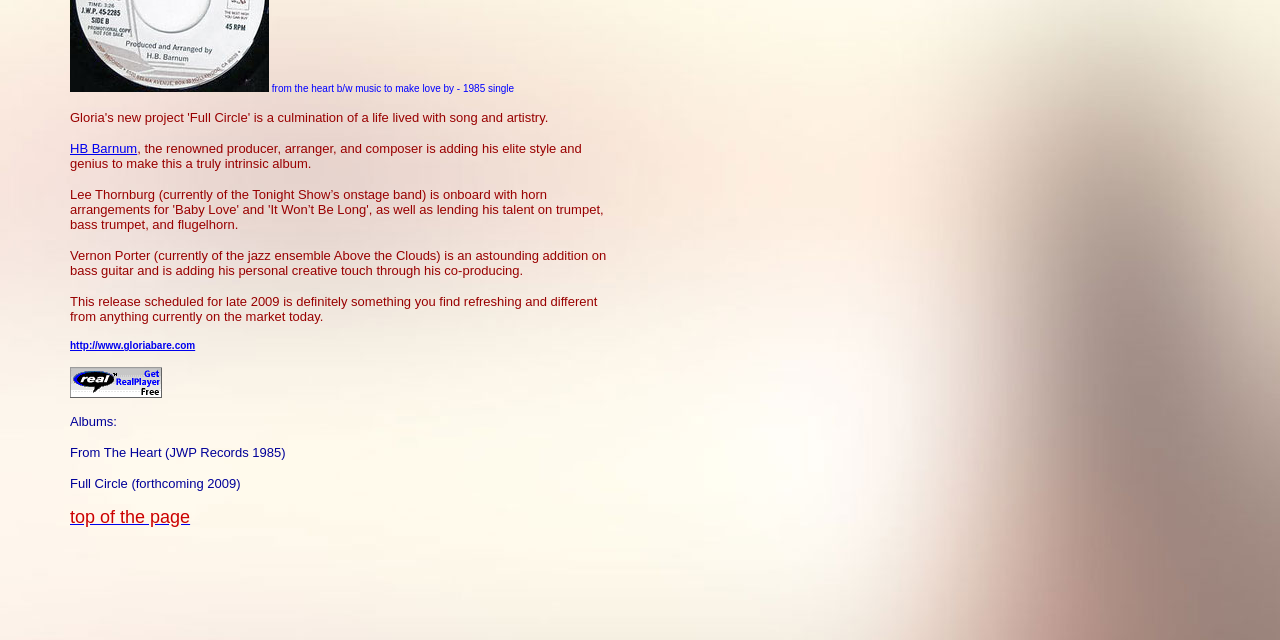Extract the bounding box coordinates for the UI element described by the text: "Print". The coordinates should be in the form of [left, top, right, bottom] with values between 0 and 1.

None